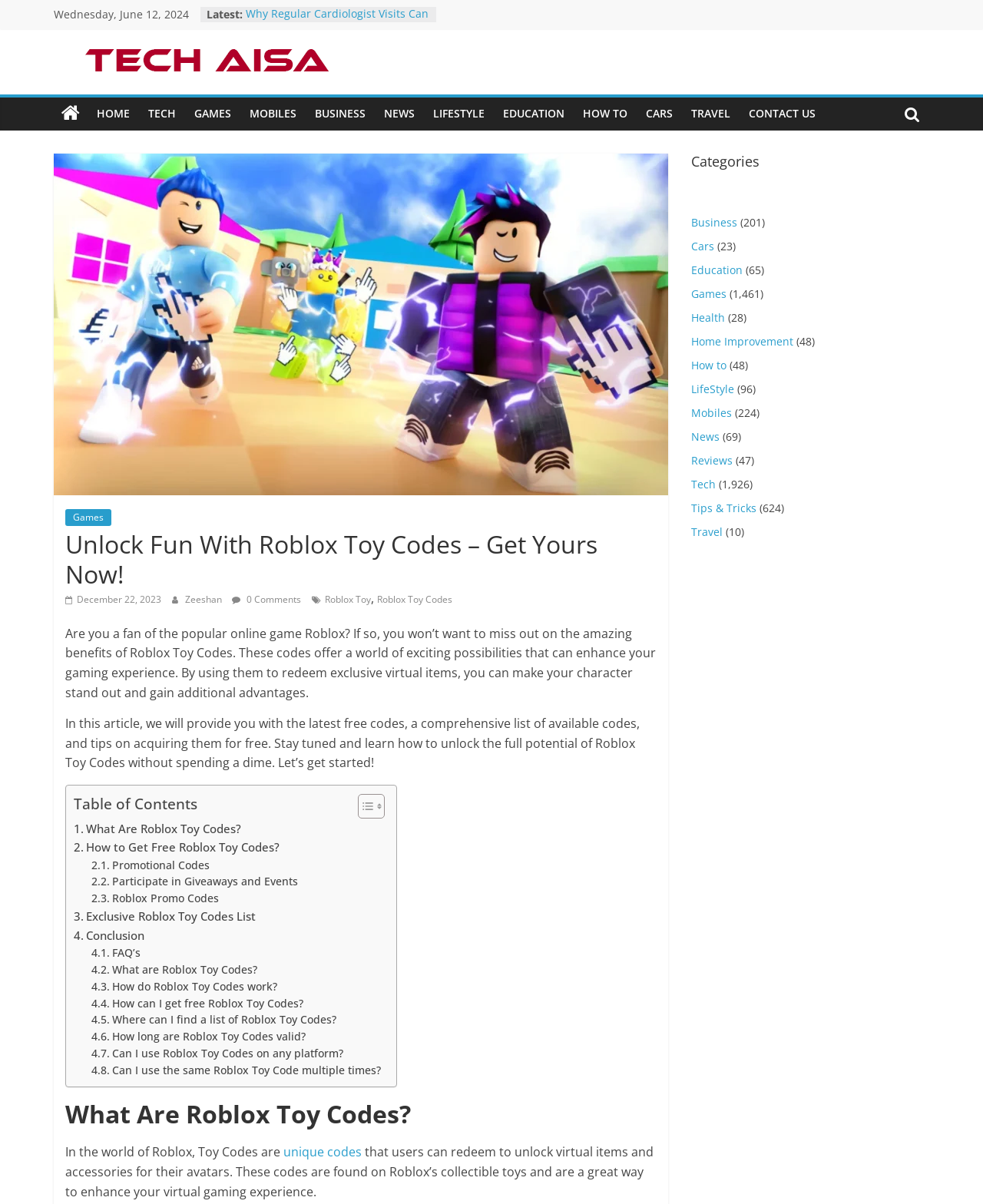Can you determine the bounding box coordinates of the area that needs to be clicked to fulfill the following instruction: "Read the article about Roblox Toy Codes"?

[0.066, 0.519, 0.667, 0.582]